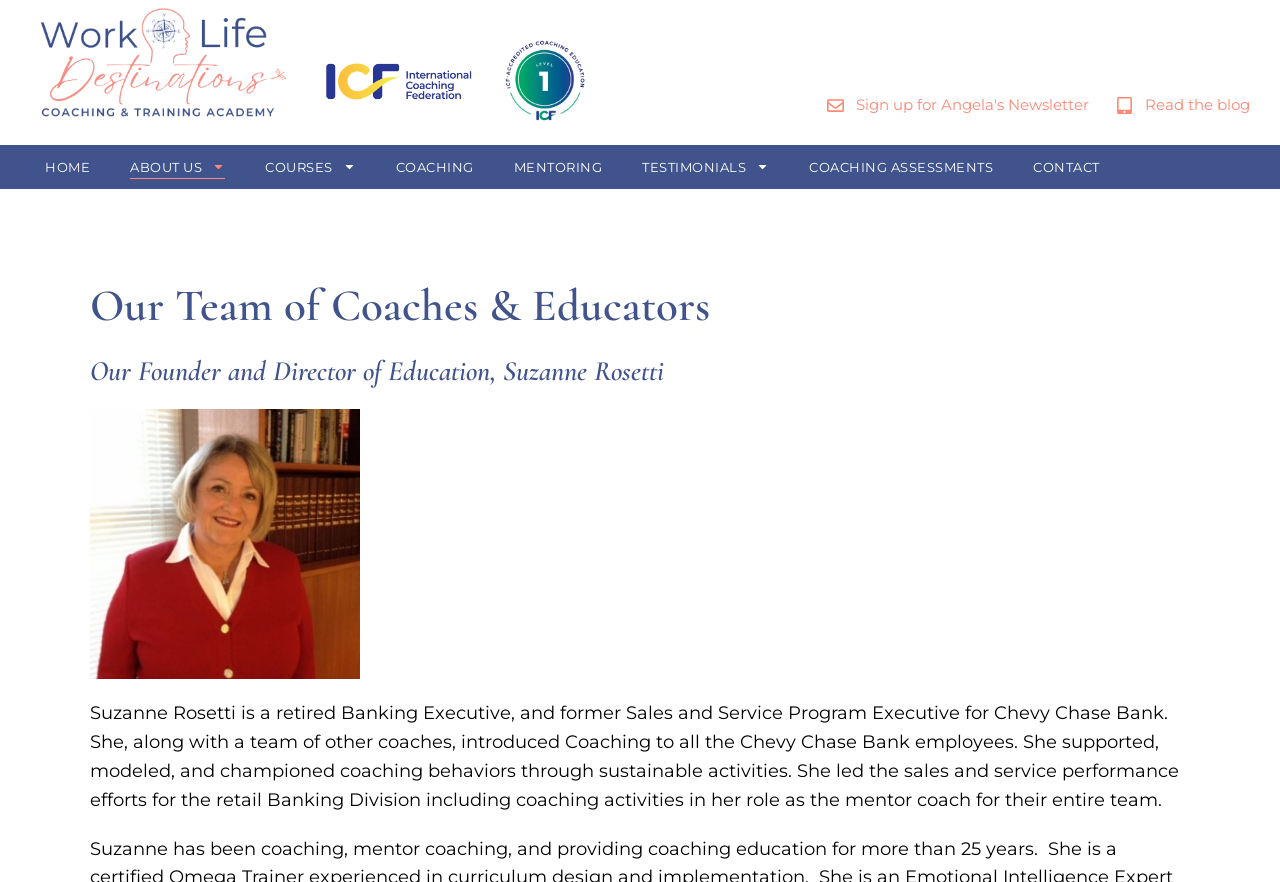Give a detailed overview of the webpage's appearance and contents.

The webpage is about Work Life Destinations, specifically the "About Us" section. At the top, there are several links, including "Sign up for Angela's Newsletter" and "Read the blog", positioned horizontally across the page. Below these links, there is a navigation menu with links to different sections of the website, including "HOME", "ABOUT US", "COURSES", "COACHING", "MENTORING", "TESTIMONIALS", "COACHING ASSESSMENTS", and "CONTACT". Each of these links has an accompanying image.

The main content of the page is divided into sections. The first section has a heading "Our Team of Coaches & Educators" and is followed by a subheading "Our Founder and Director of Education, Suzanne Rosetti". Below this, there is an image of Suzanne Rosetti, and a paragraph of text describing her background and experience in coaching.